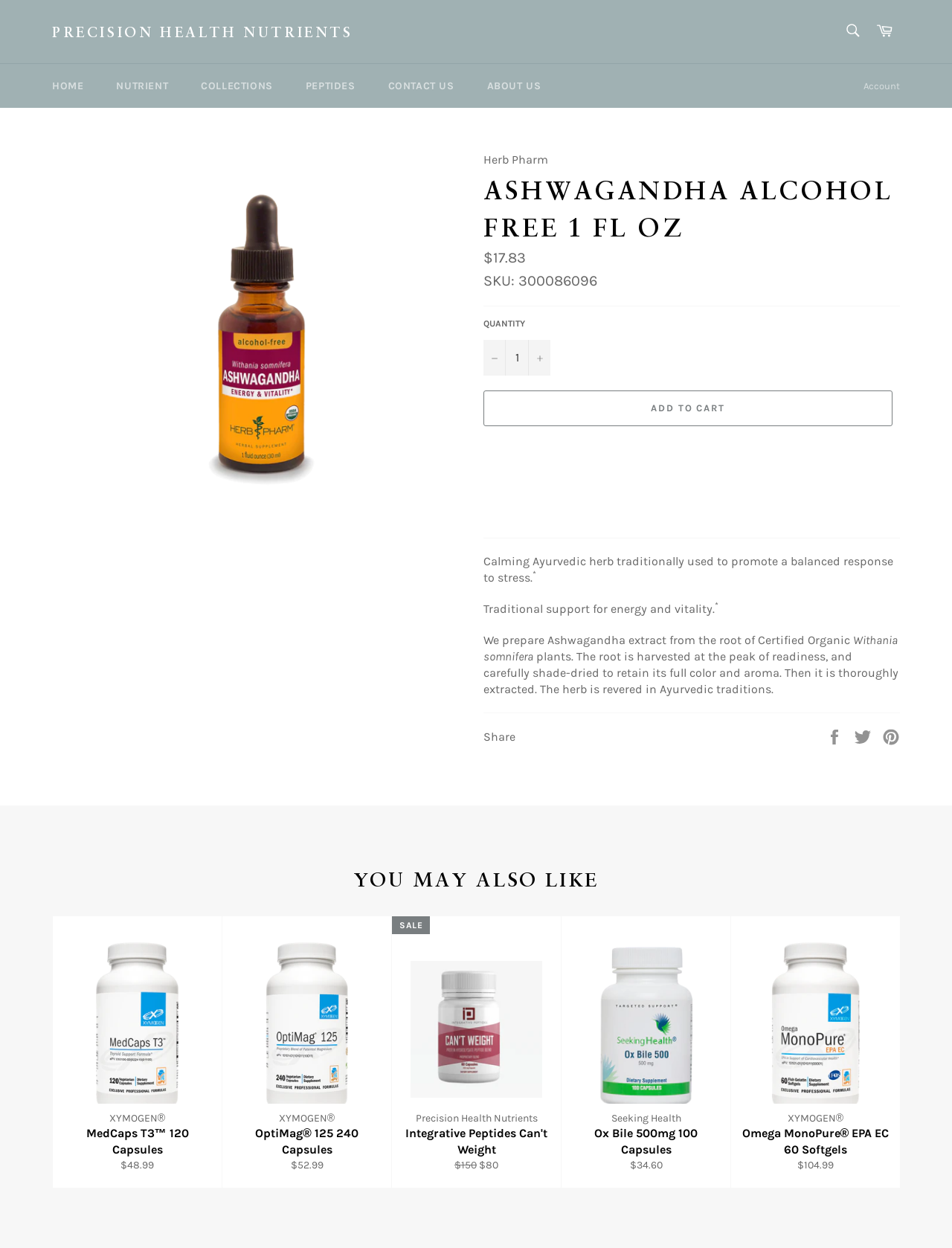Explain the webpage's layout and main content in detail.

This webpage is about a product called Ashwagandha Alcohol Free 1 fl oz, which is a calming Ayurvedic herb traditionally used to promote a balanced response to stress and support energy and vitality. 

At the top of the page, there is a navigation menu with links to "HOME", "NUTRIENT", "COLLECTIONS", "PEPTIDES", "CONTACT US", and "ABOUT US". On the right side of the navigation menu, there are links to "Cart" and "Account". 

Below the navigation menu, there is a main section that displays the product information. The product image is on the left, and the product name "ASHWAGANDHA ALCOHOL FREE 1 fl oz" is above the image. The product description is on the right side of the image, which includes the regular price, SKU, and a separator line. 

Under the product description, there is a section to select the quantity of the product, with buttons to increase or decrease the quantity. Below this section, there is an "ADD TO CART" button. 

The product details are described in three paragraphs, which explain the traditional use of Ashwagandha, its preparation process, and its benefits. 

After the product details, there is a section titled "YOU MAY ALSO LIKE", which displays four recommended products with their images, names, and prices. Each product has a link to its own page. 

Overall, the webpage is well-organized and easy to navigate, with clear product information and recommended products at the bottom.